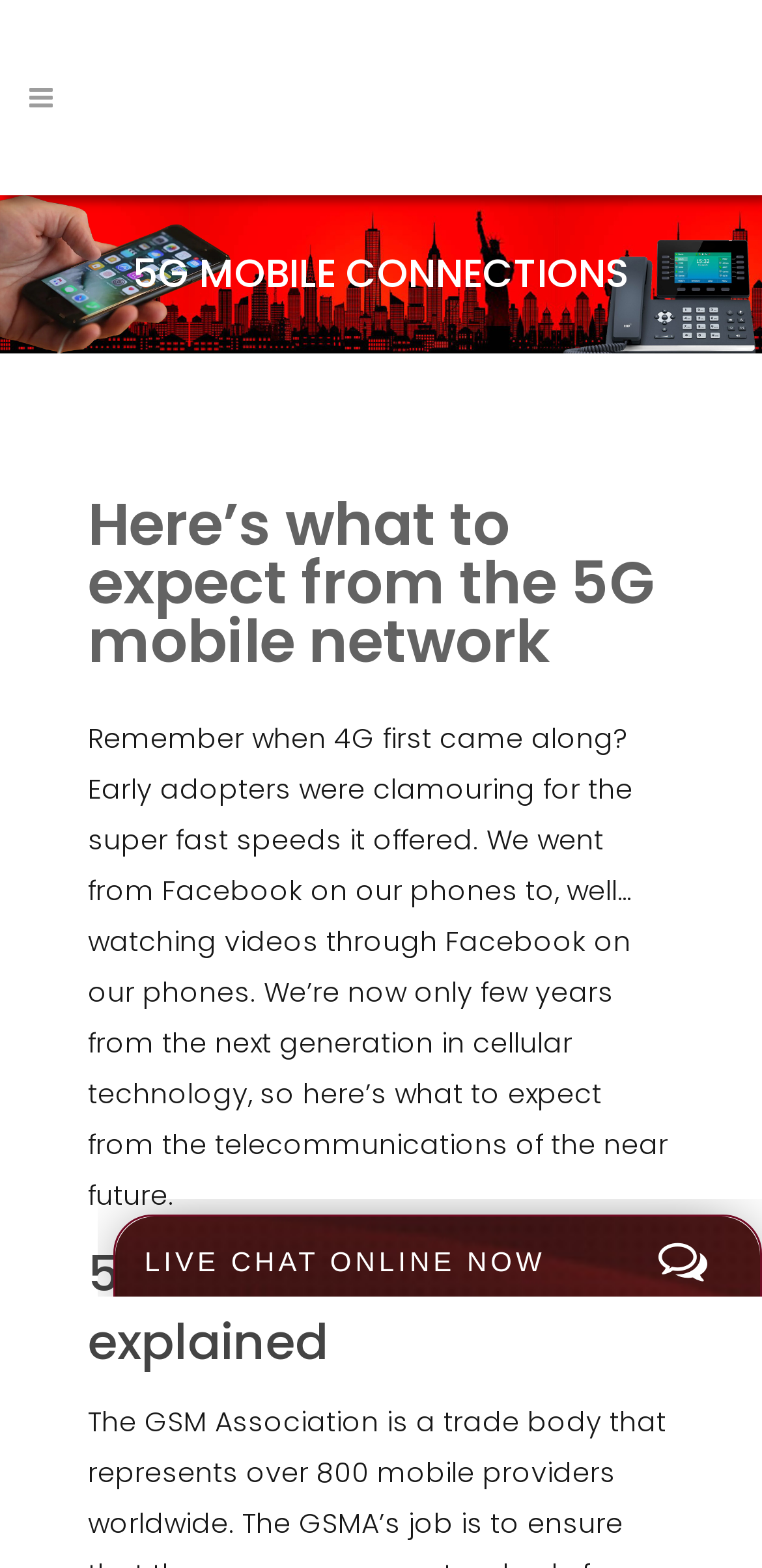Please provide a detailed answer to the question below by examining the image:
What is the purpose of the iframe?

I inferred the answer by noticing that the iframe element is located at the bottom of the page and has no OCR text or element description, suggesting that it is used to embed external content rather than displaying a specific image or text.